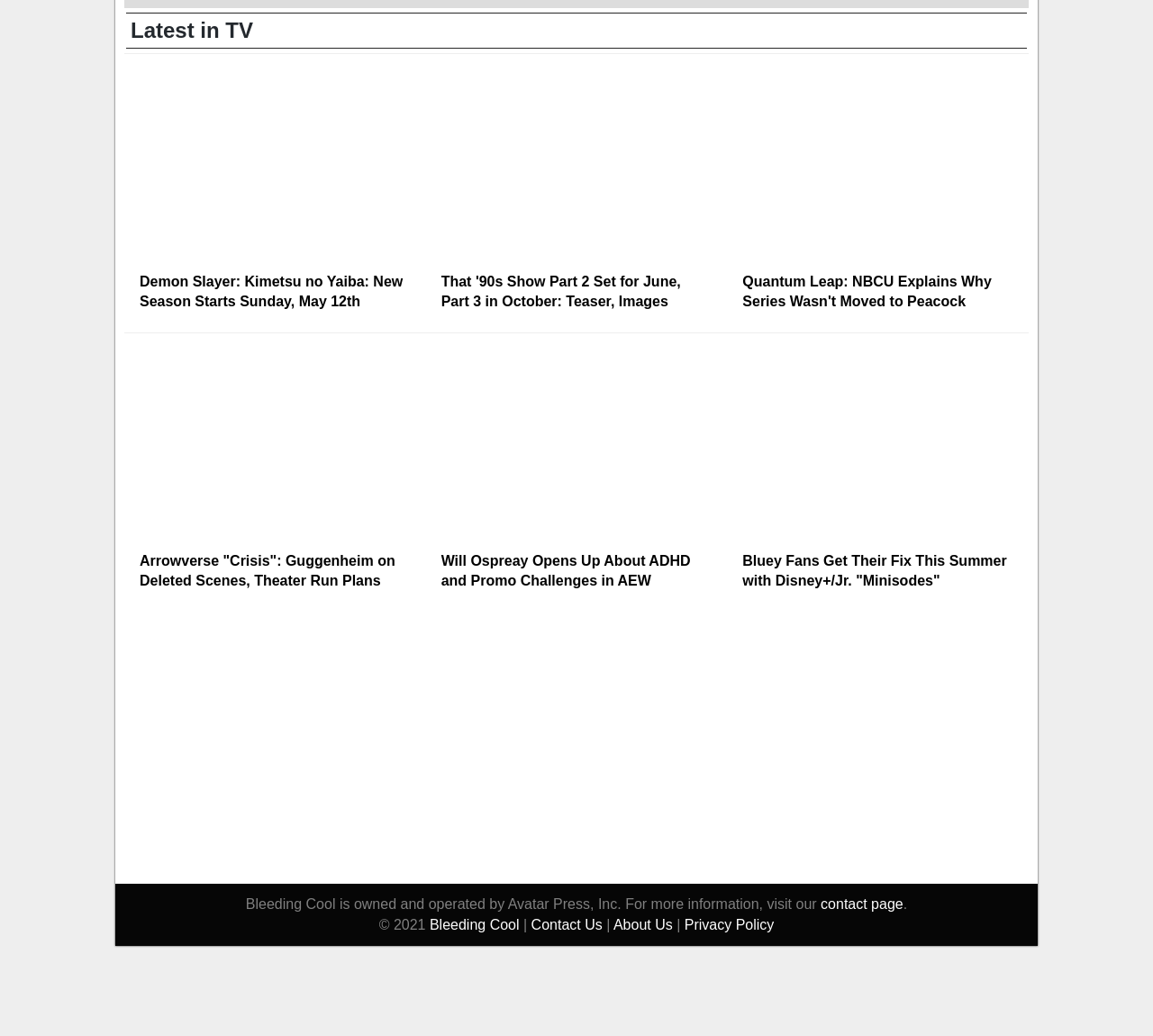Show the bounding box coordinates of the element that should be clicked to complete the task: "View the article about That ‘90s Show".

[0.381, 0.065, 0.619, 0.261]